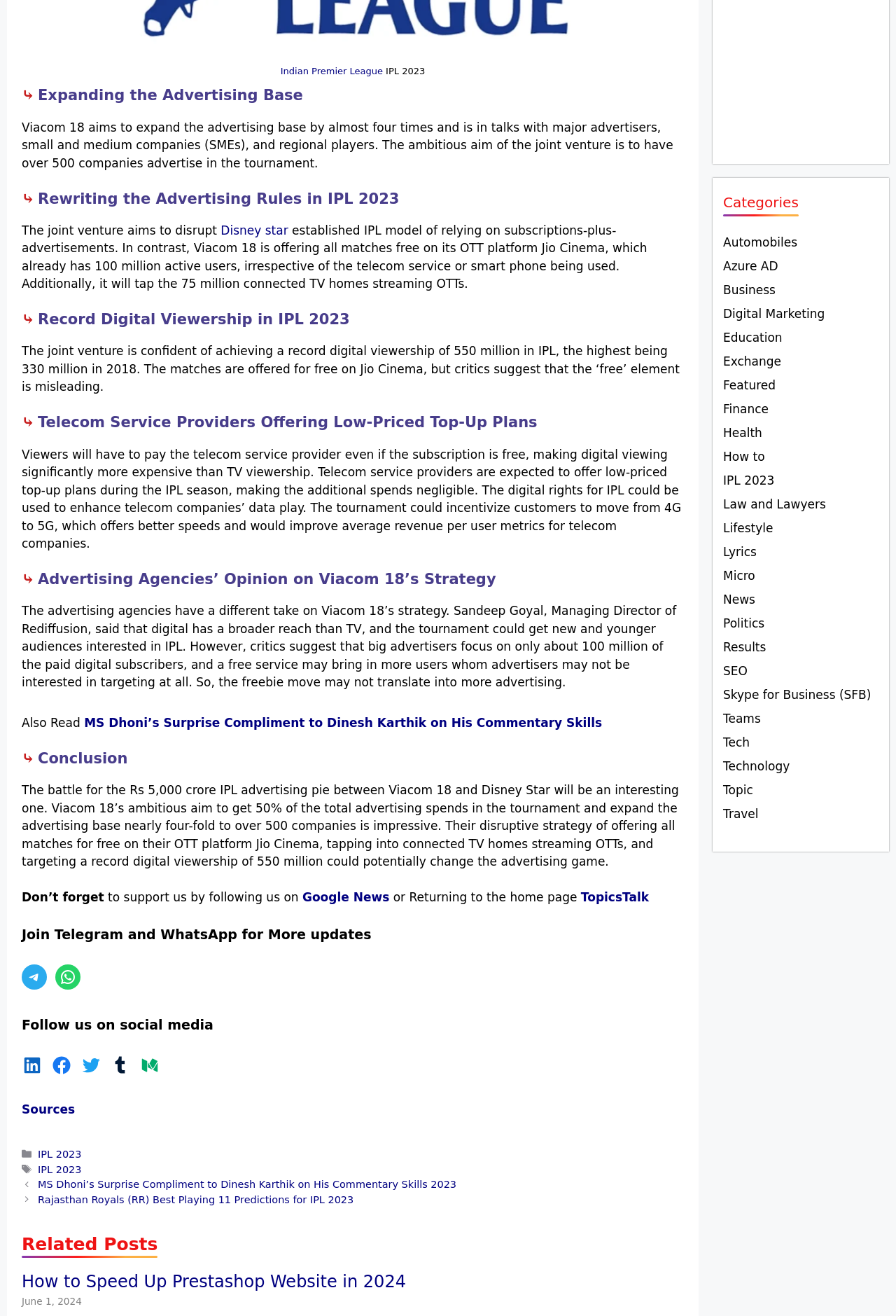Locate the bounding box coordinates of the element's region that should be clicked to carry out the following instruction: "Follow the link 'Disney star'". The coordinates need to be four float numbers between 0 and 1, i.e., [left, top, right, bottom].

[0.246, 0.17, 0.322, 0.18]